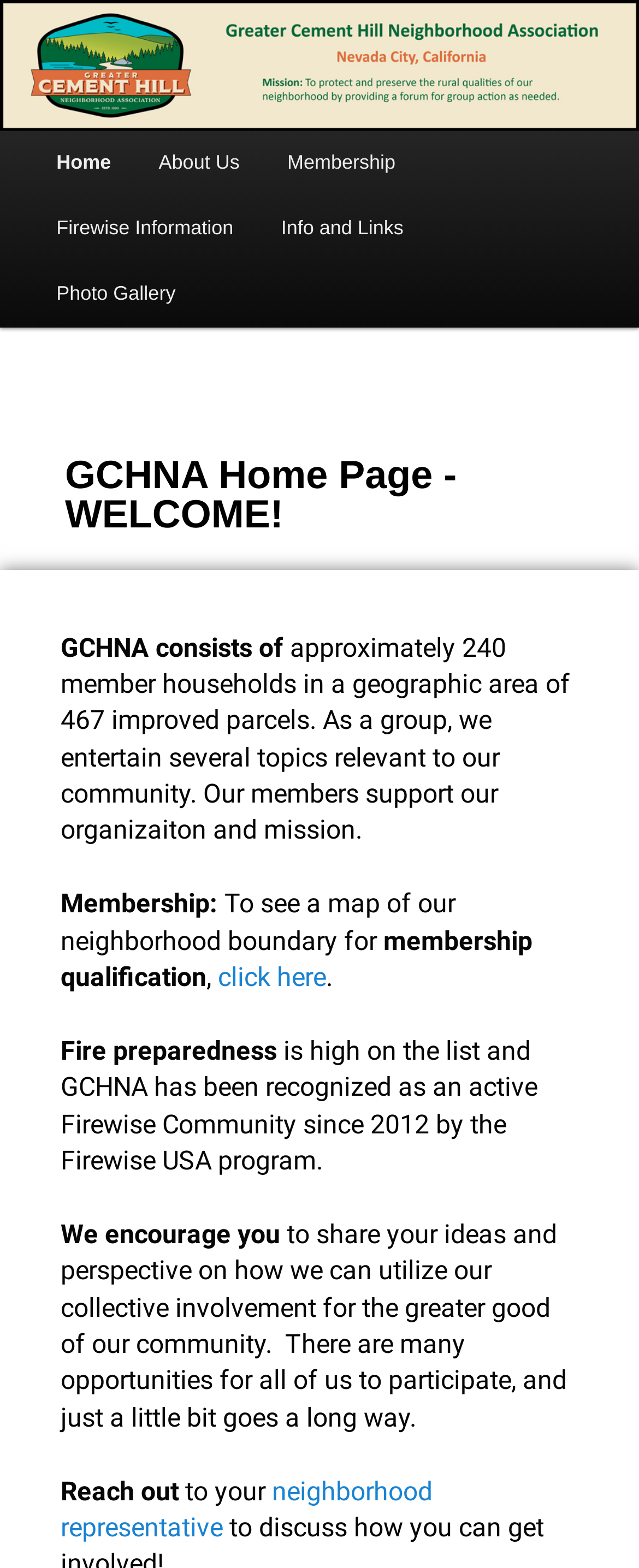Find the bounding box coordinates for the element described here: "click here".

[0.341, 0.613, 0.51, 0.633]